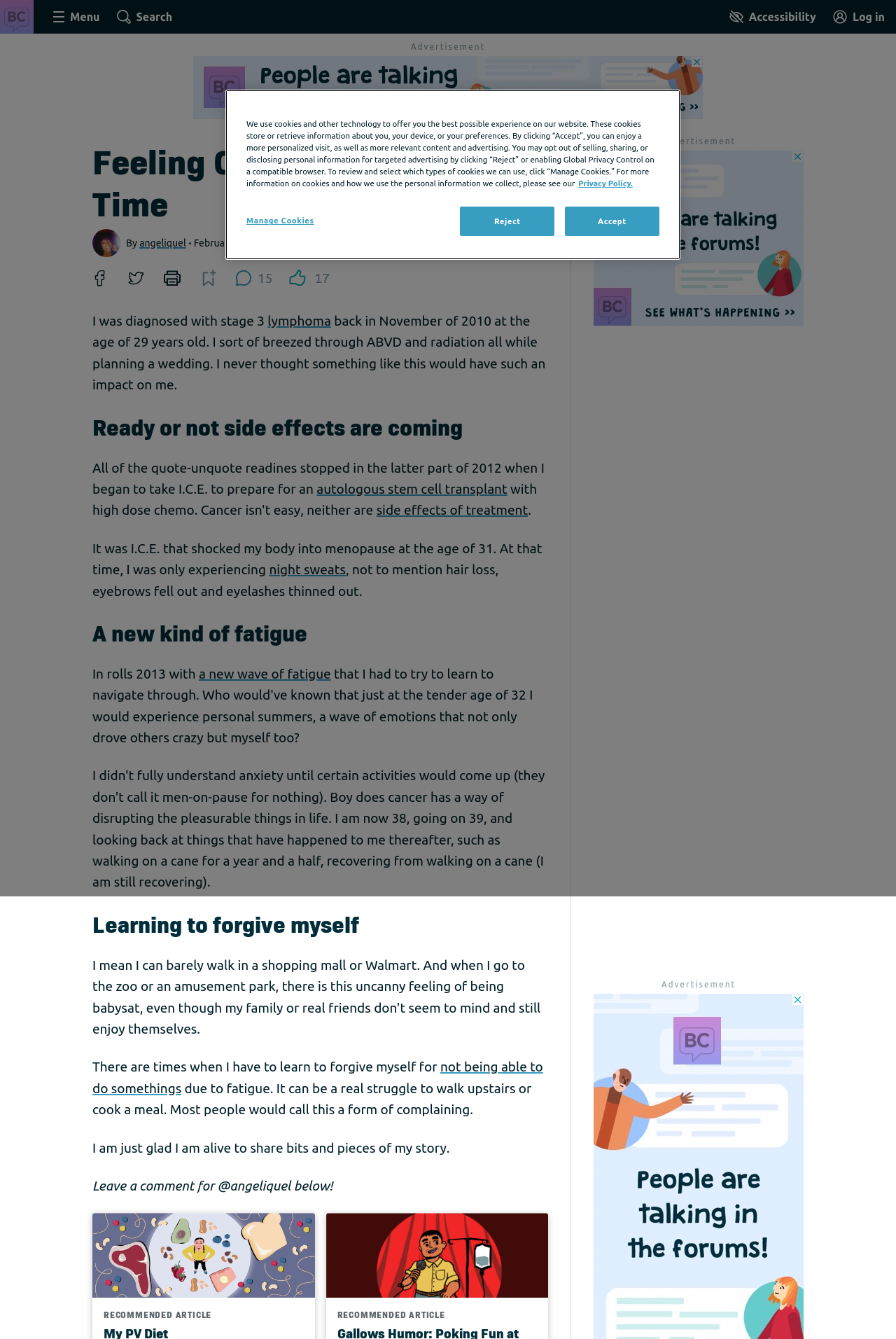Please answer the following question using a single word or phrase: 
What is the author's age when diagnosed with lymphoma?

29